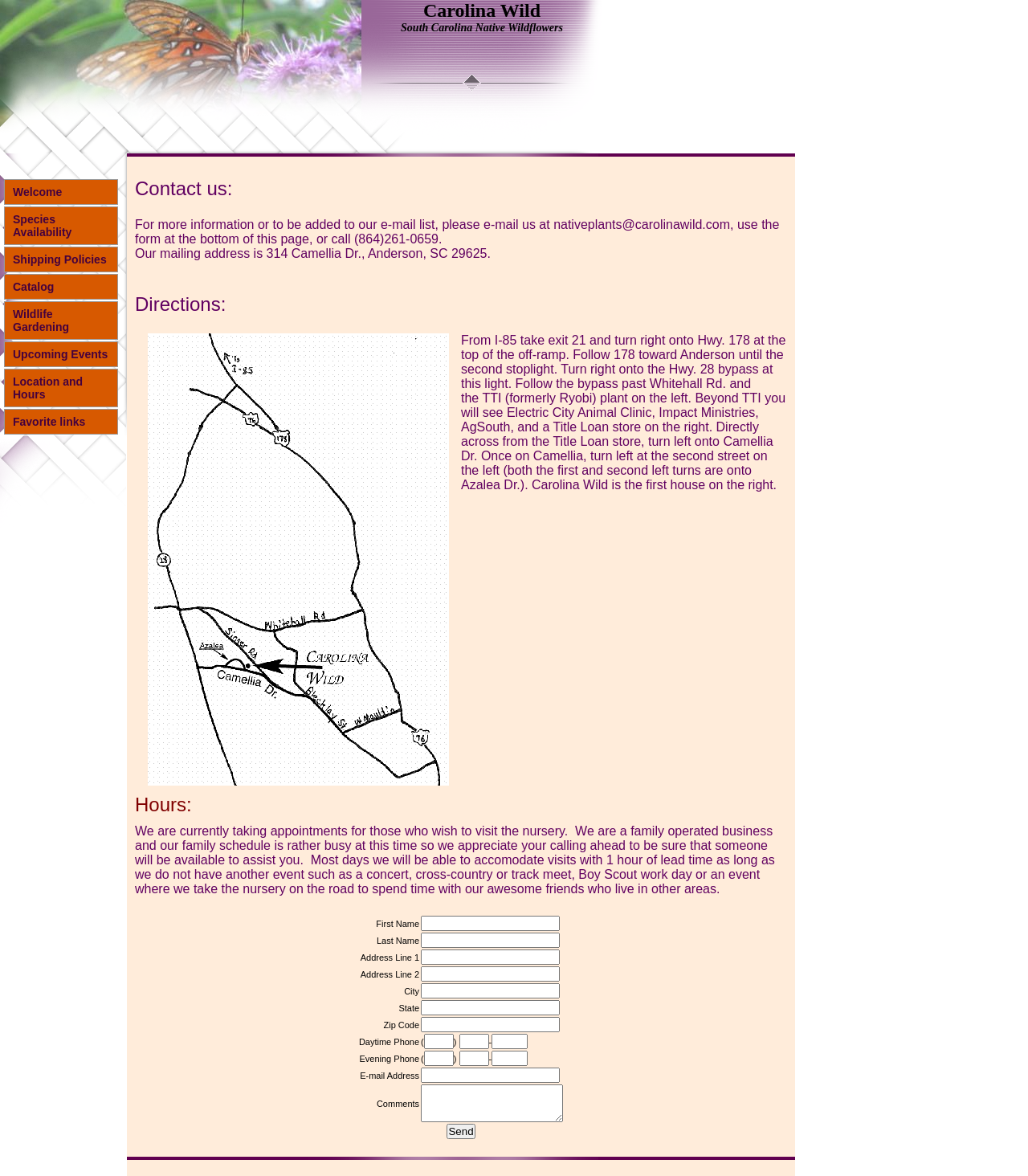Respond to the following question using a concise word or phrase: 
What is the purpose of the form at the bottom of the page?

To contact the nursery or be added to their e-mail list